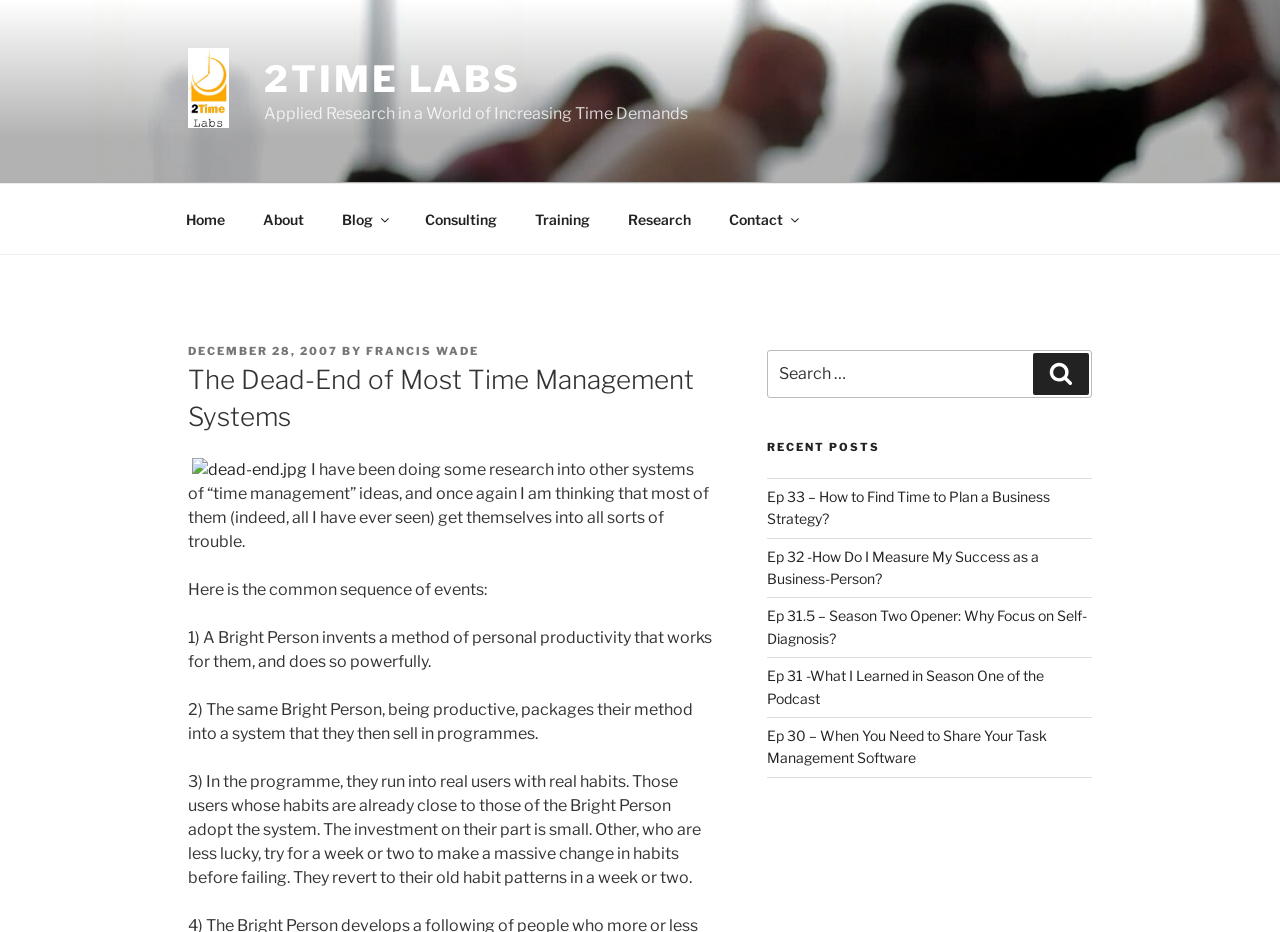Can you give a detailed response to the following question using the information from the image? What is the topic of the blog post?

The topic of the blog post can be inferred from the heading 'The Dead-End of Most Time Management Systems' and the content of the post, which discusses the limitations of time management systems.